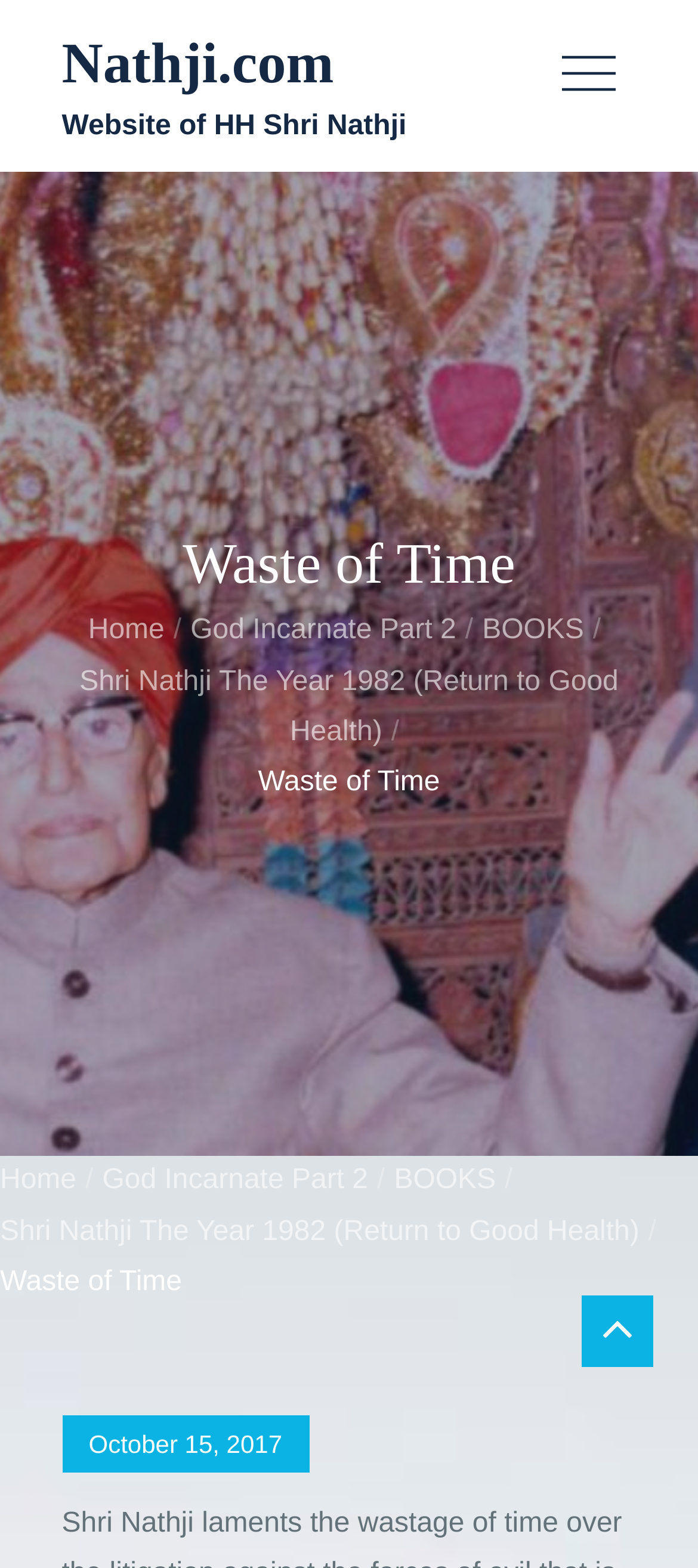Pinpoint the bounding box coordinates of the element that must be clicked to accomplish the following instruction: "View Shri Nathji The Year 1982 (Return to Good Health) page". The coordinates should be in the format of four float numbers between 0 and 1, i.e., [left, top, right, bottom].

[0.114, 0.425, 0.886, 0.476]